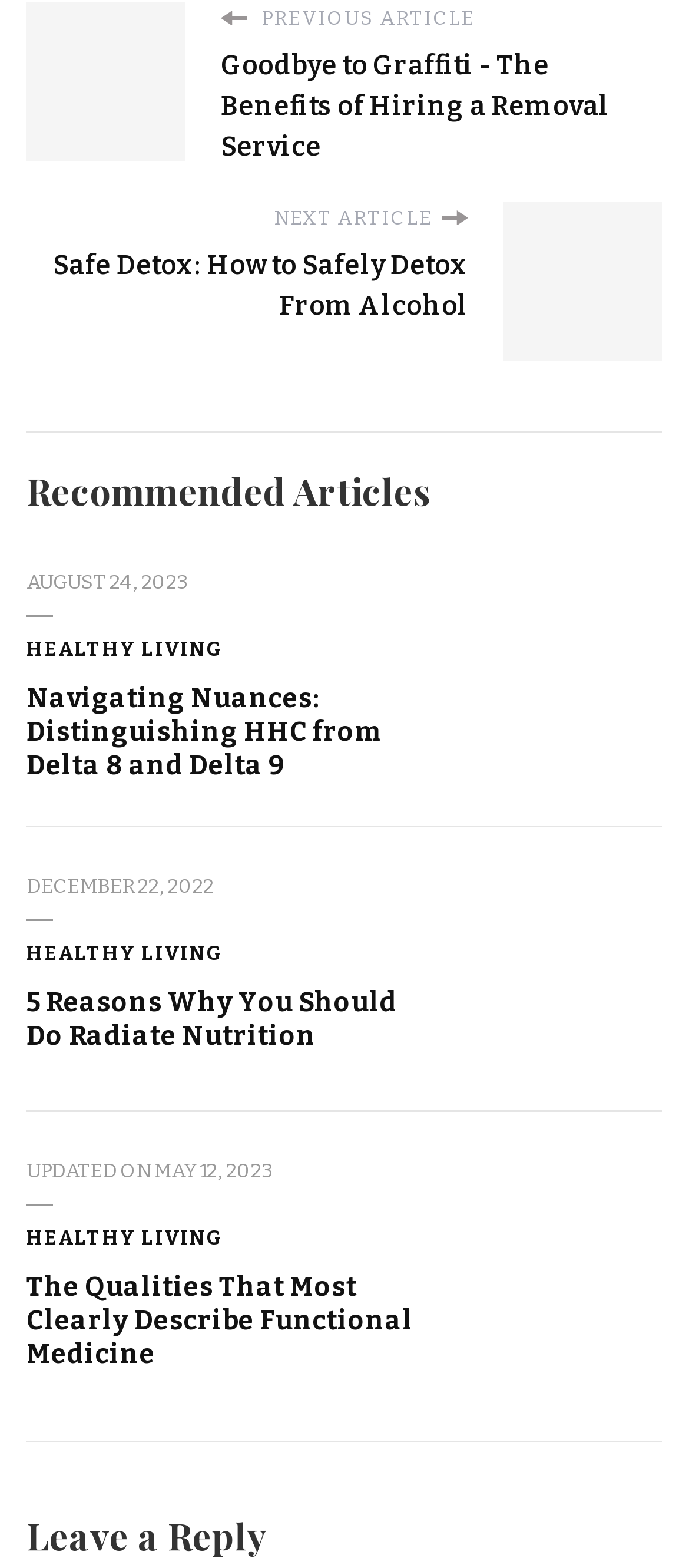Please determine the bounding box coordinates of the element to click on in order to accomplish the following task: "View the recommended article about navigating nuances". Ensure the coordinates are four float numbers ranging from 0 to 1, i.e., [left, top, right, bottom].

[0.038, 0.435, 0.628, 0.499]